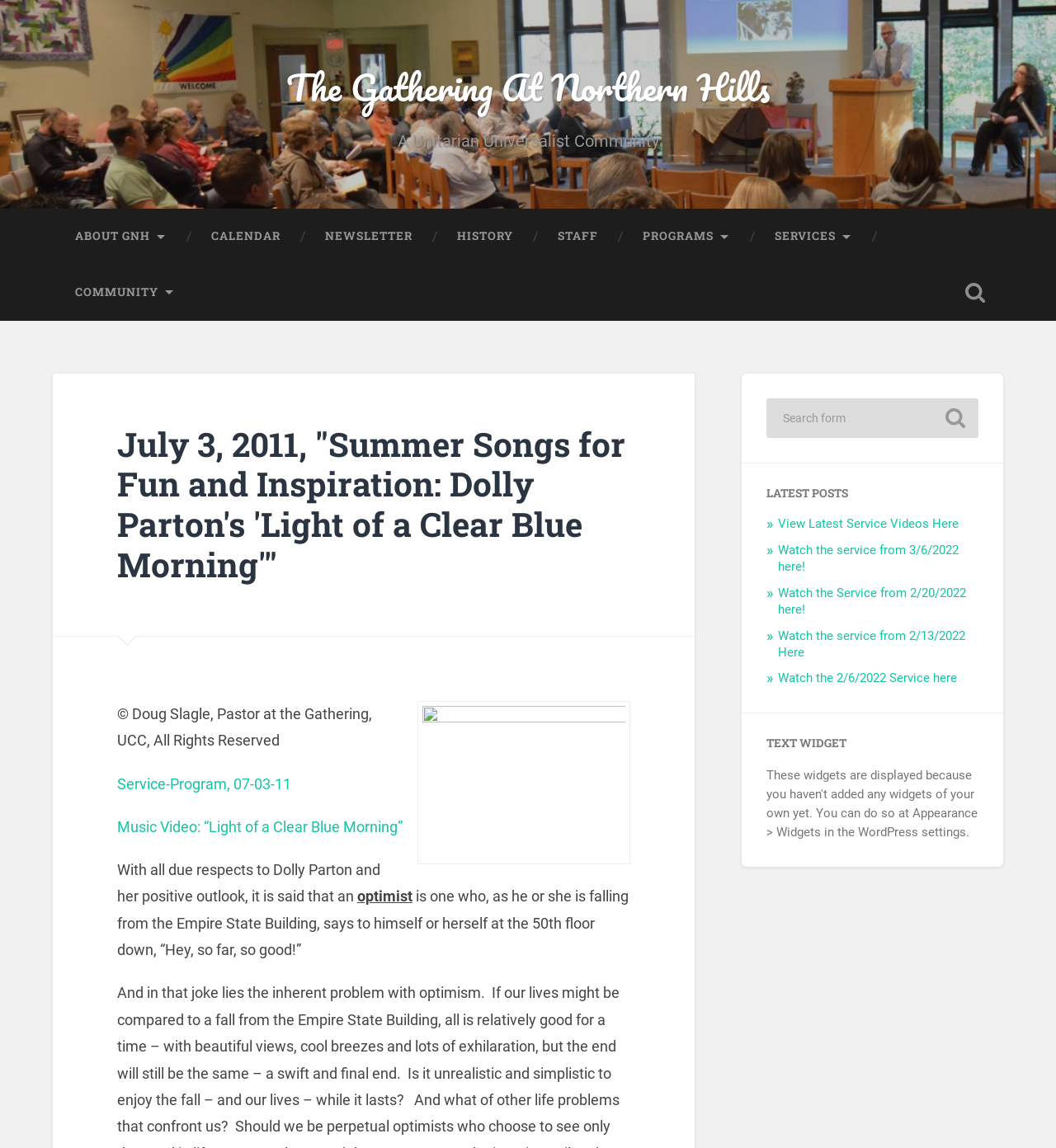Please determine the main heading text of this webpage.

July 3, 2011, "Summer Songs for Fun and Inspiration: Dolly Parton's 'Light of a Clear Blue Morning'"